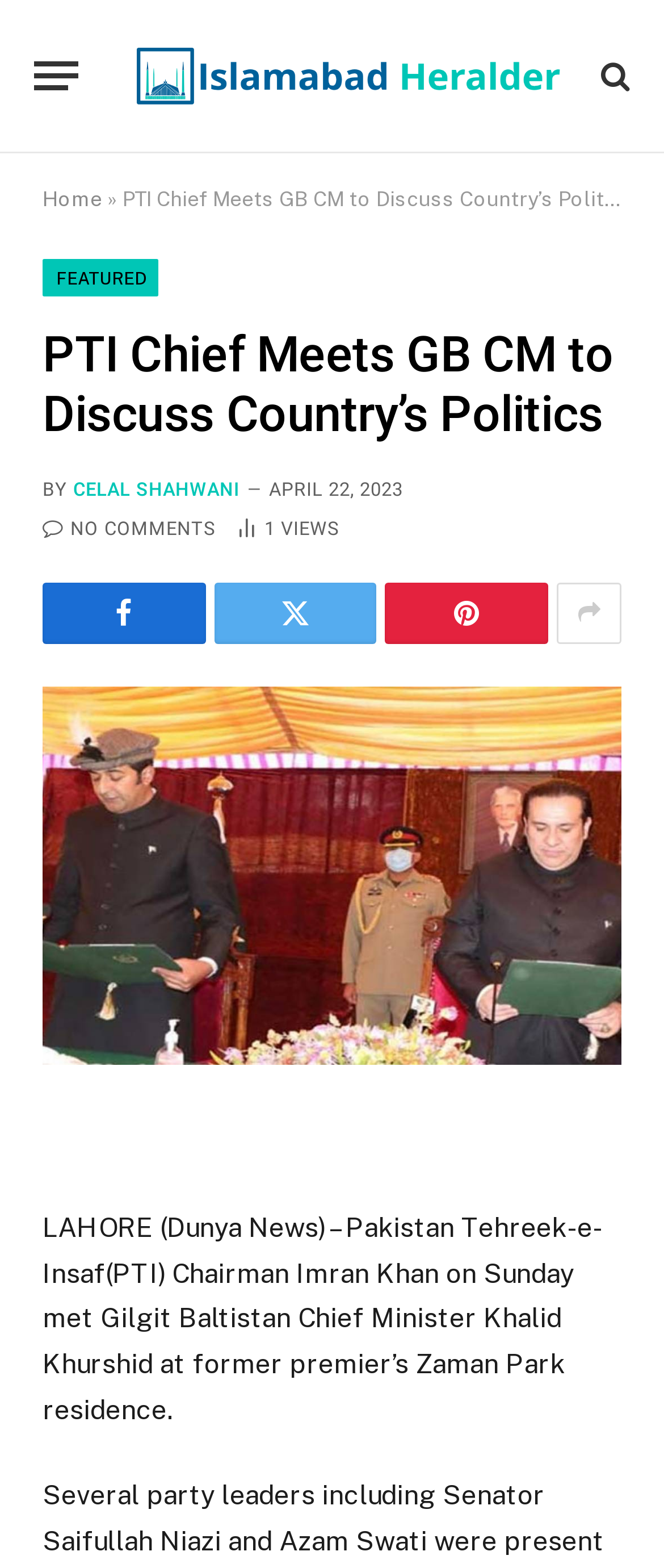Find and generate the main title of the webpage.

PTI Chief Meets GB CM to Discuss Country’s Politics